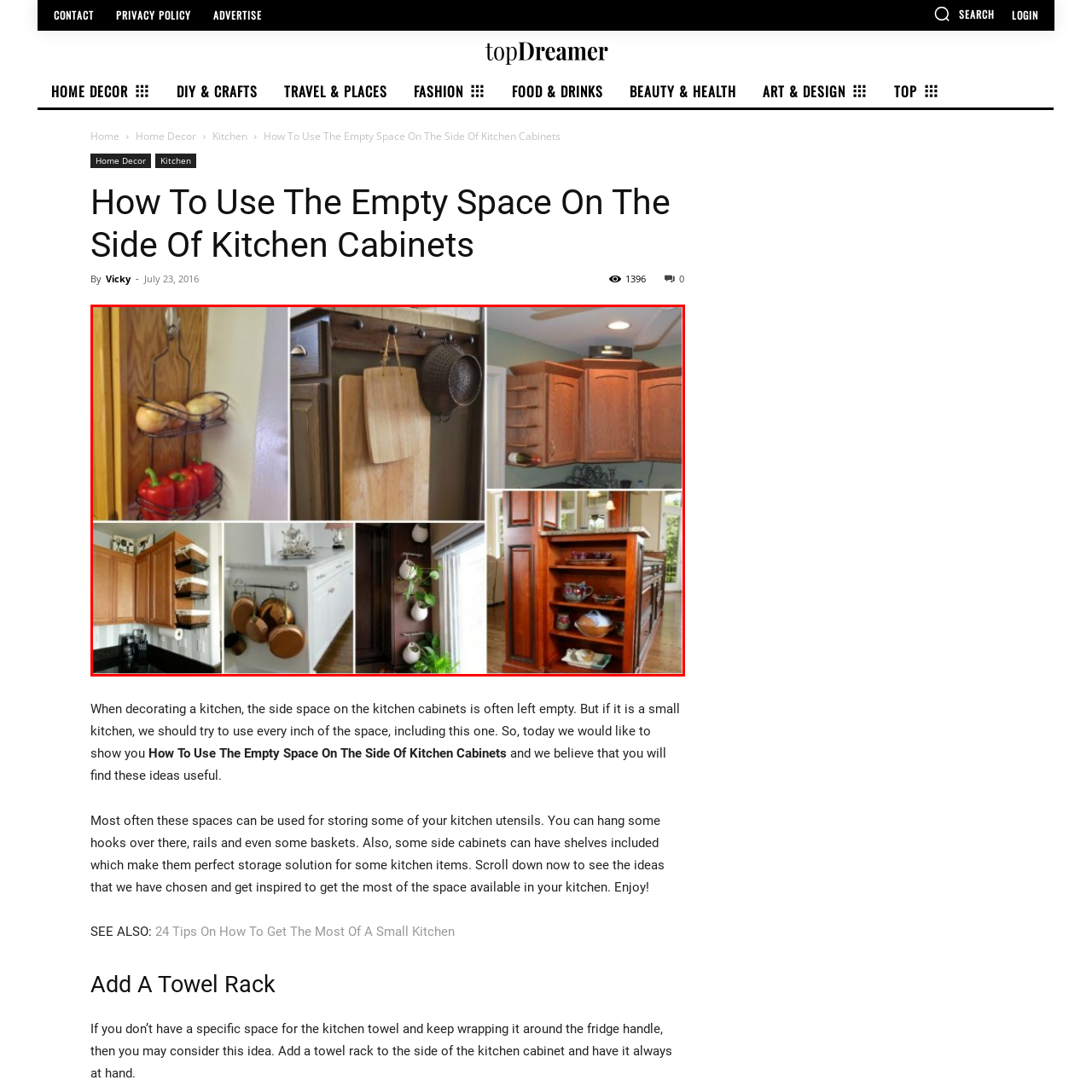Are there any cabinets without built-in shelves?
Analyze the visual elements found in the red bounding box and provide a detailed answer to the question, using the information depicted in the image.

The caption only mentions cabinets with built-in shelves for storage, but it does not provide information about whether all cabinets in the image have this feature or not. Therefore, it is impossible to determine if there are any cabinets without built-in shelves.